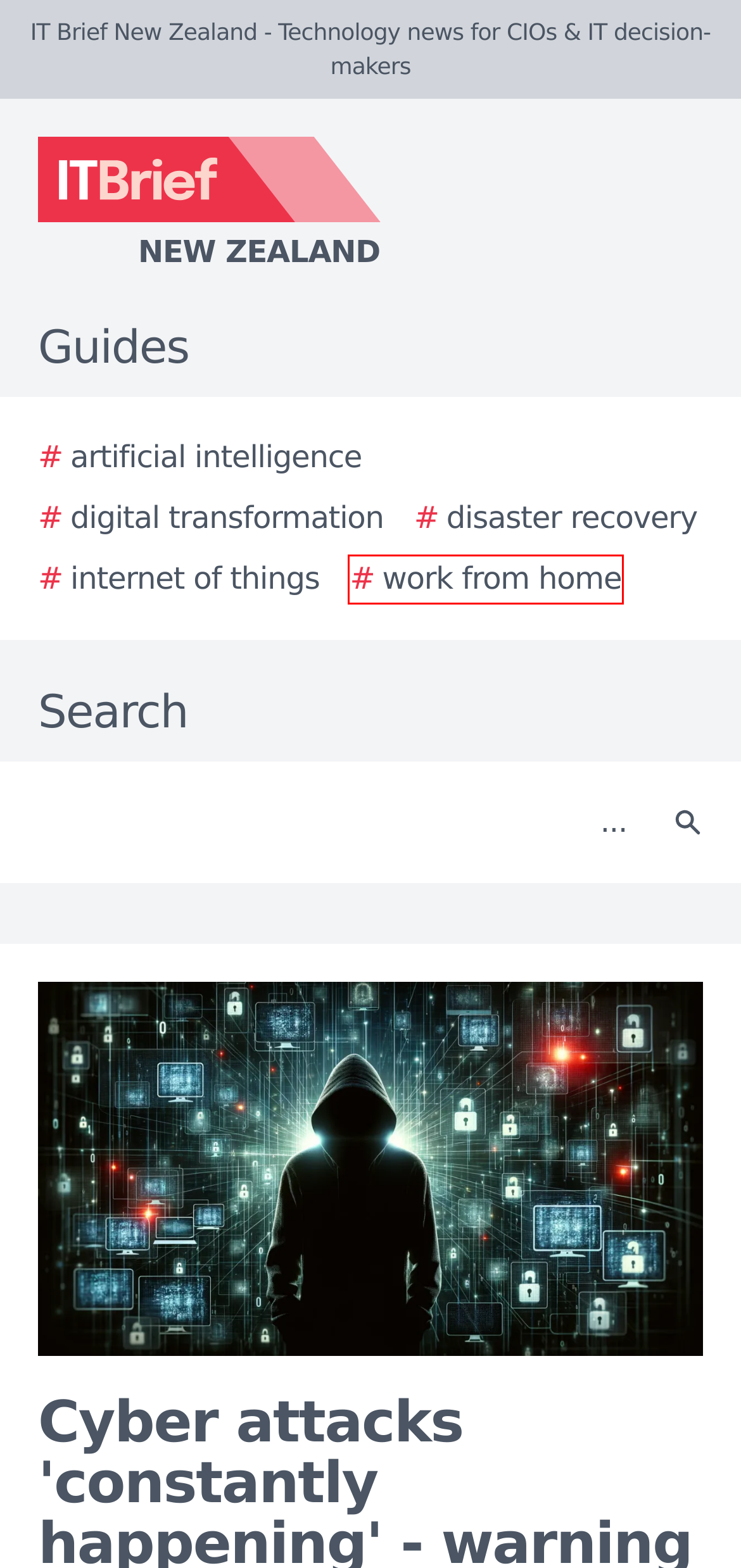Examine the screenshot of a webpage with a red rectangle bounding box. Select the most accurate webpage description that matches the new webpage after clicking the element within the bounding box. Here are the candidates:
A. The 2024 Ultimate Guide to Digital Transformation
B. IT Brief New Zealand - Media kit
C. ChannelLife New Zealand - Industry insider news for technology resellers
D. The 2024 Ultimate Guide to Work from Home
E. Hosted Data Centre, Server and Storage Solutions | Plan B
F. The 2024 Ultimate Guide to Artificial Intelligence
G. eCommerceNews New Zealand - Media kit
H. The 2024 Ultimate Guide to Disaster Recovery

D